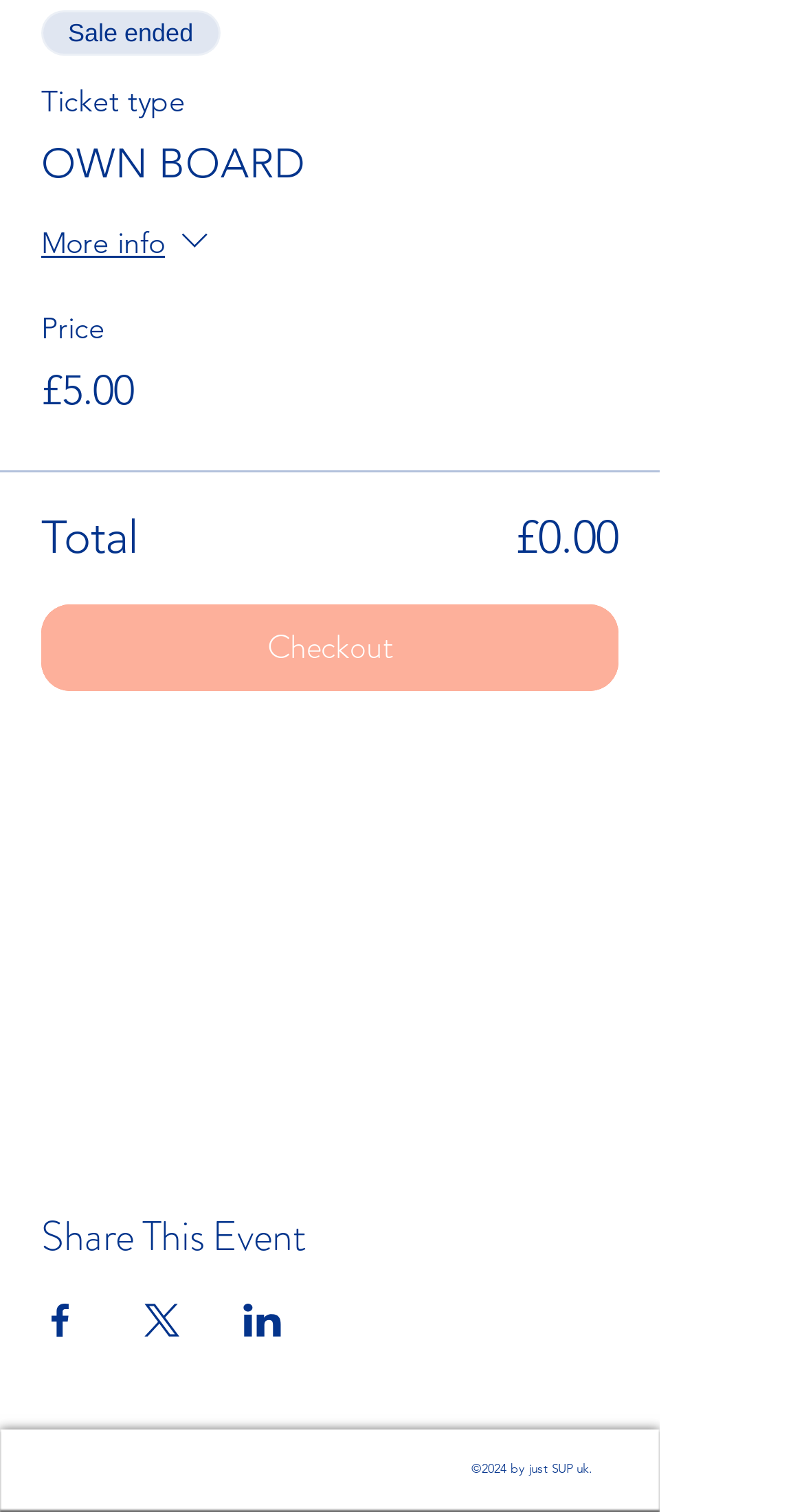Could you find the bounding box coordinates of the clickable area to complete this instruction: "Checkout"?

[0.051, 0.4, 0.769, 0.457]